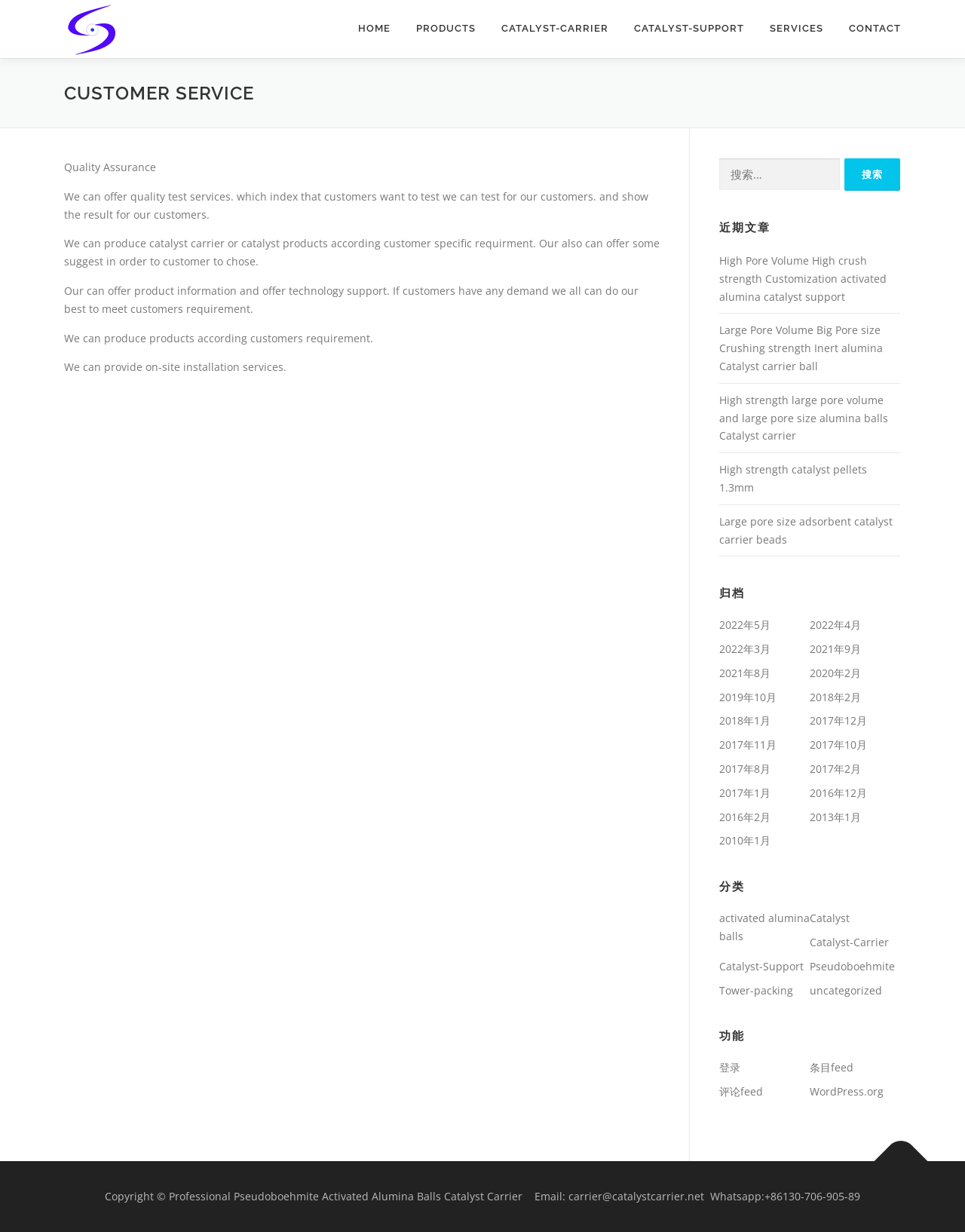Determine the bounding box coordinates of the UI element described by: "High strength catalyst pellets 1.3mm".

[0.745, 0.375, 0.898, 0.401]